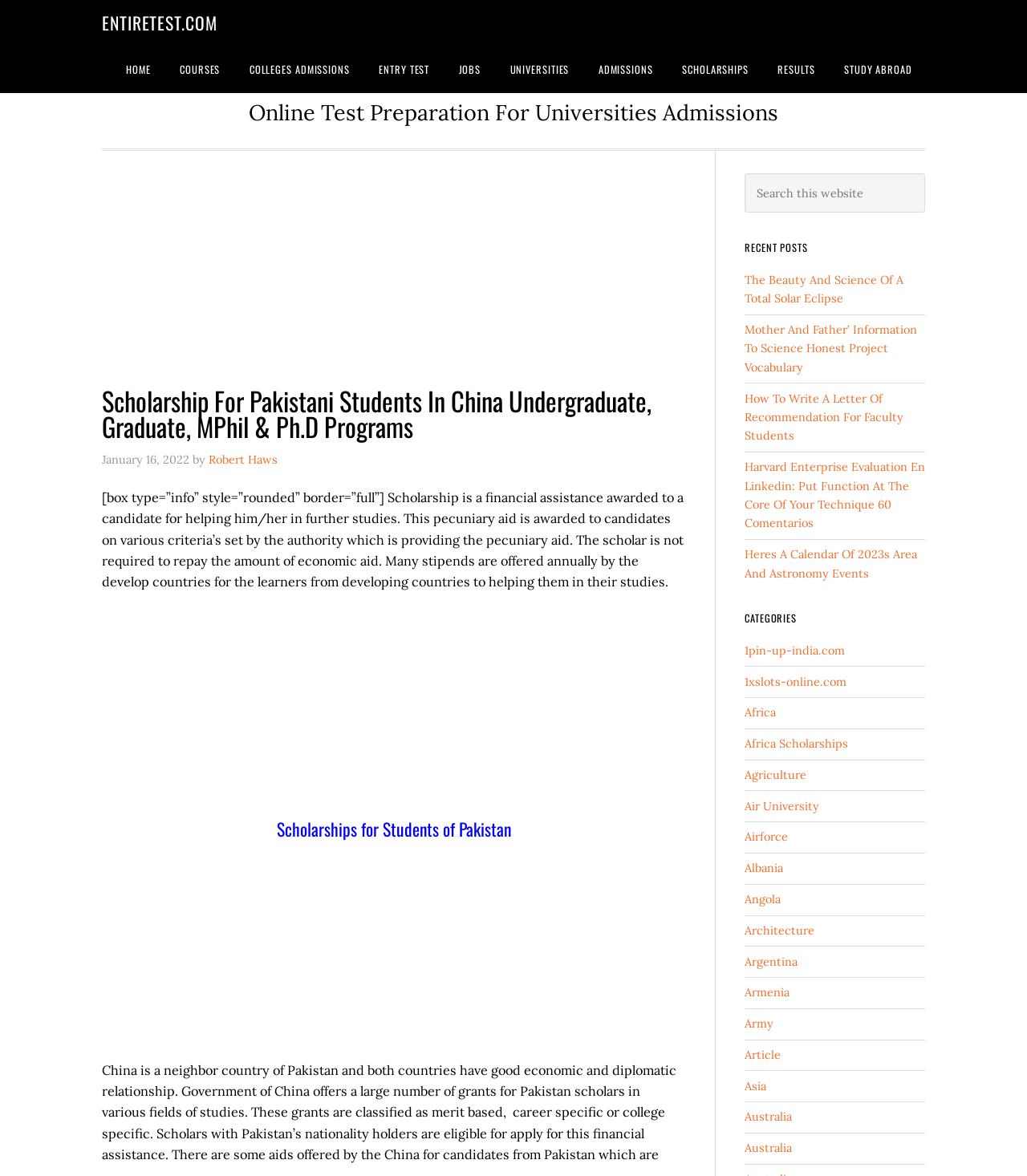Please mark the bounding box coordinates of the area that should be clicked to carry out the instruction: "Read the news about Ed Dept extending online education flexibilities to year end".

None